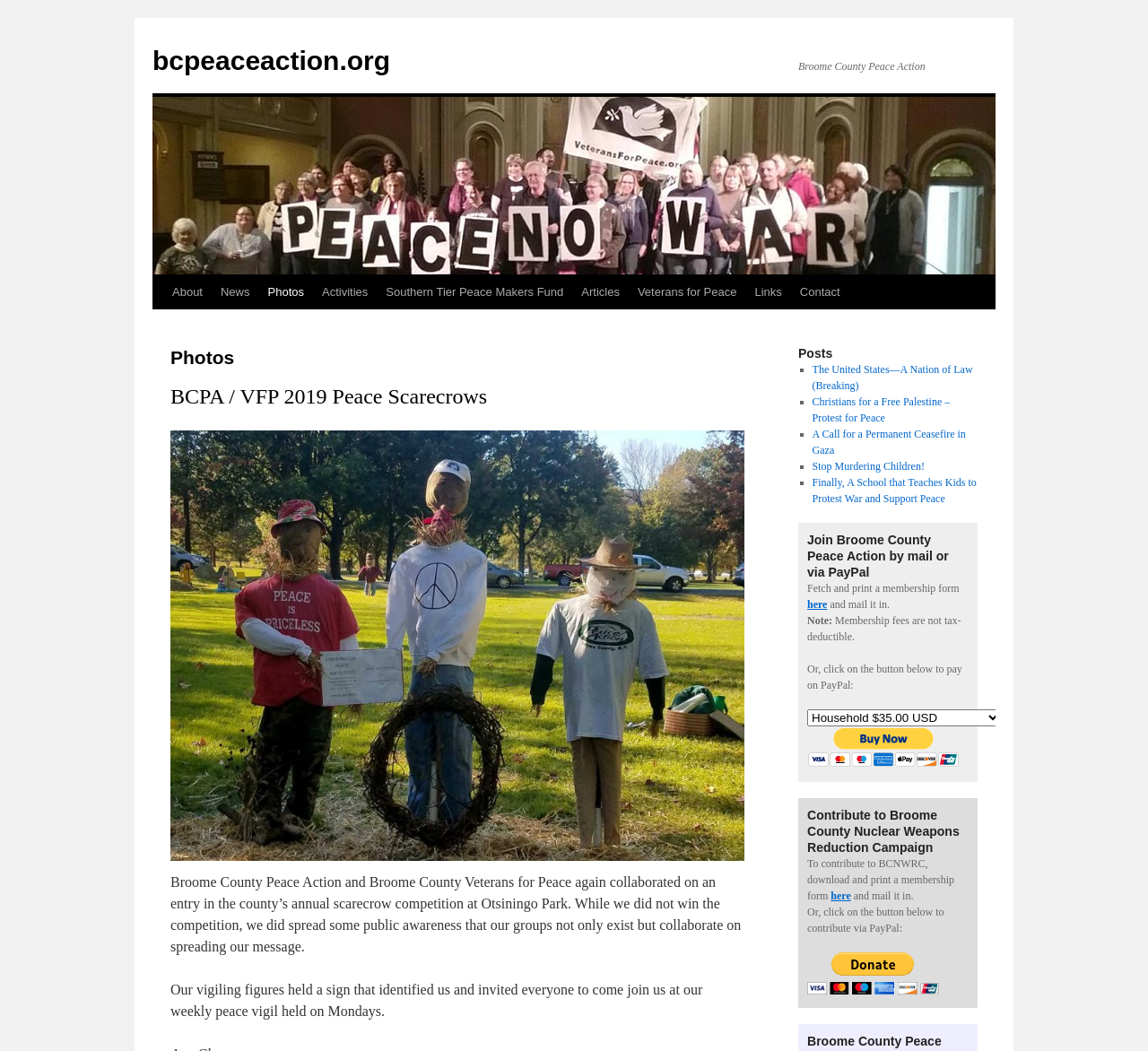Highlight the bounding box coordinates of the region I should click on to meet the following instruction: "Share via Facebook".

None